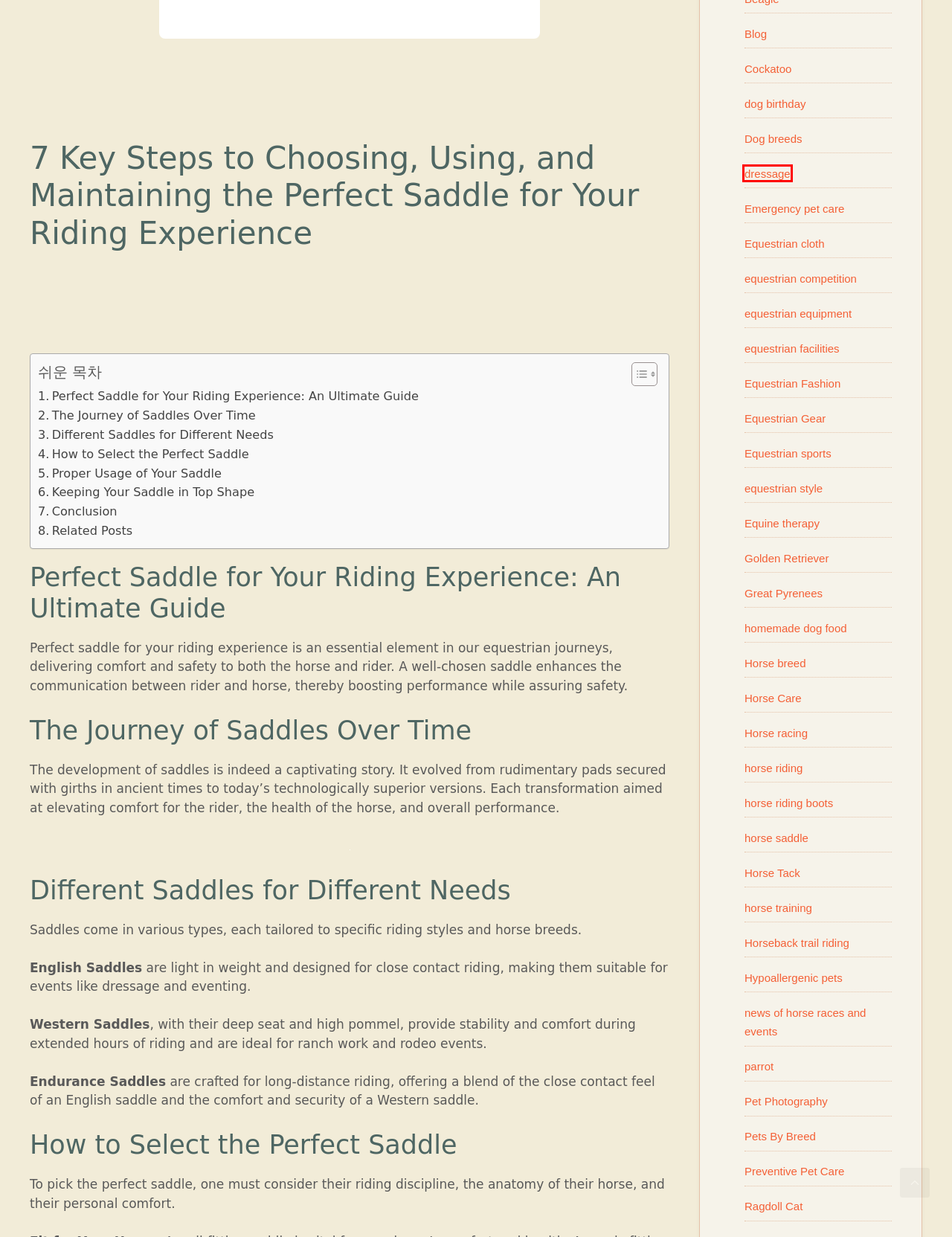Examine the screenshot of a webpage with a red bounding box around a UI element. Select the most accurate webpage description that corresponds to the new page after clicking the highlighted element. Here are the choices:
A. horse riding boots - Equine Lifestyle
B. news of horse races and events - Equine Lifestyle
C. Equestrian Fashion - Equine Lifestyle
D. horse training - Equine Lifestyle
E. Great Pyrenees - Equine Lifestyle
F. dressage - Equine Lifestyle
G. Pet Photography - Equine Lifestyle
H. Horse breed - Equine Lifestyle

F